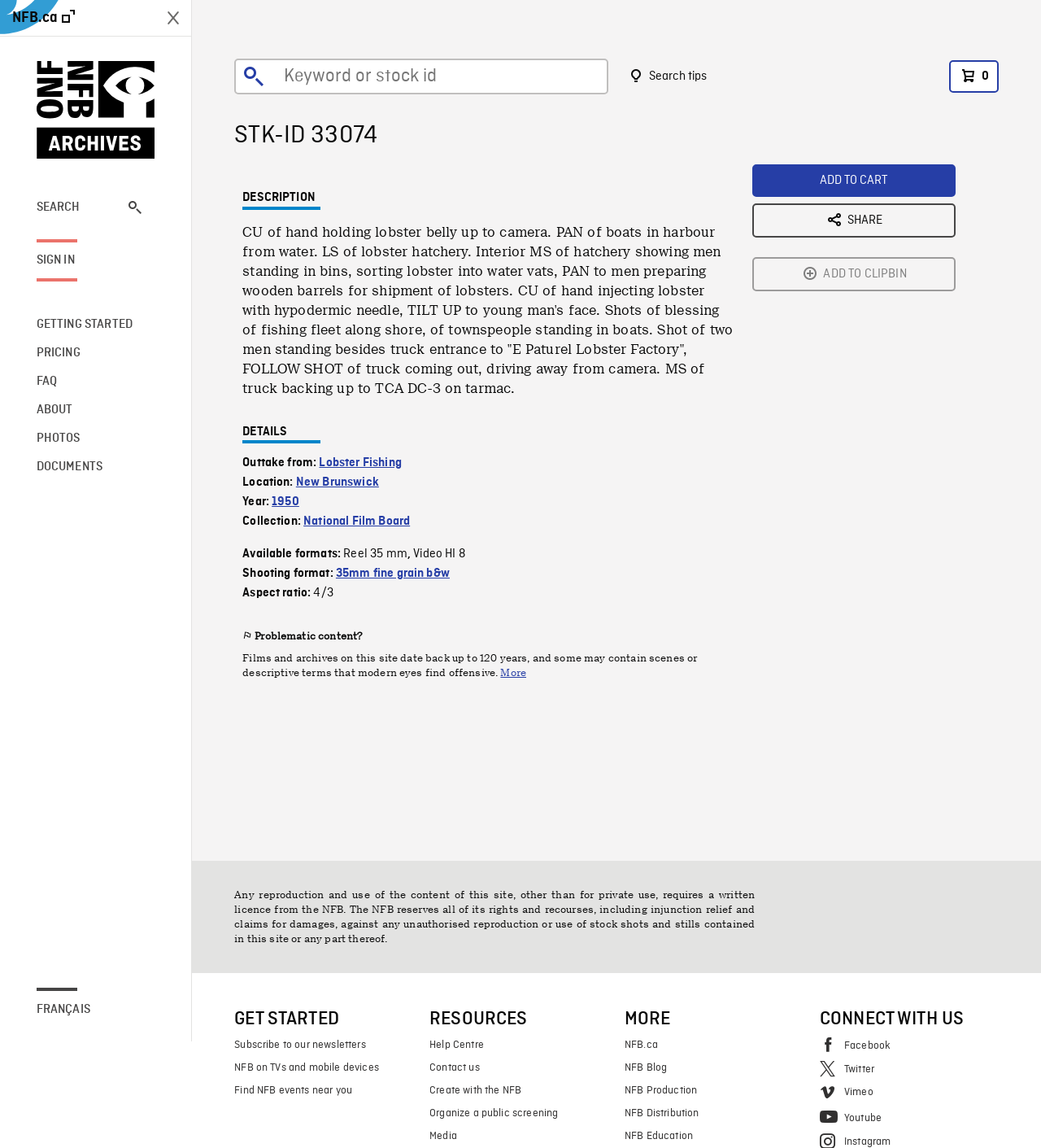How many buttons are there in the 'STK-ID 33074' section?
Please provide a single word or phrase as the answer based on the screenshot.

3